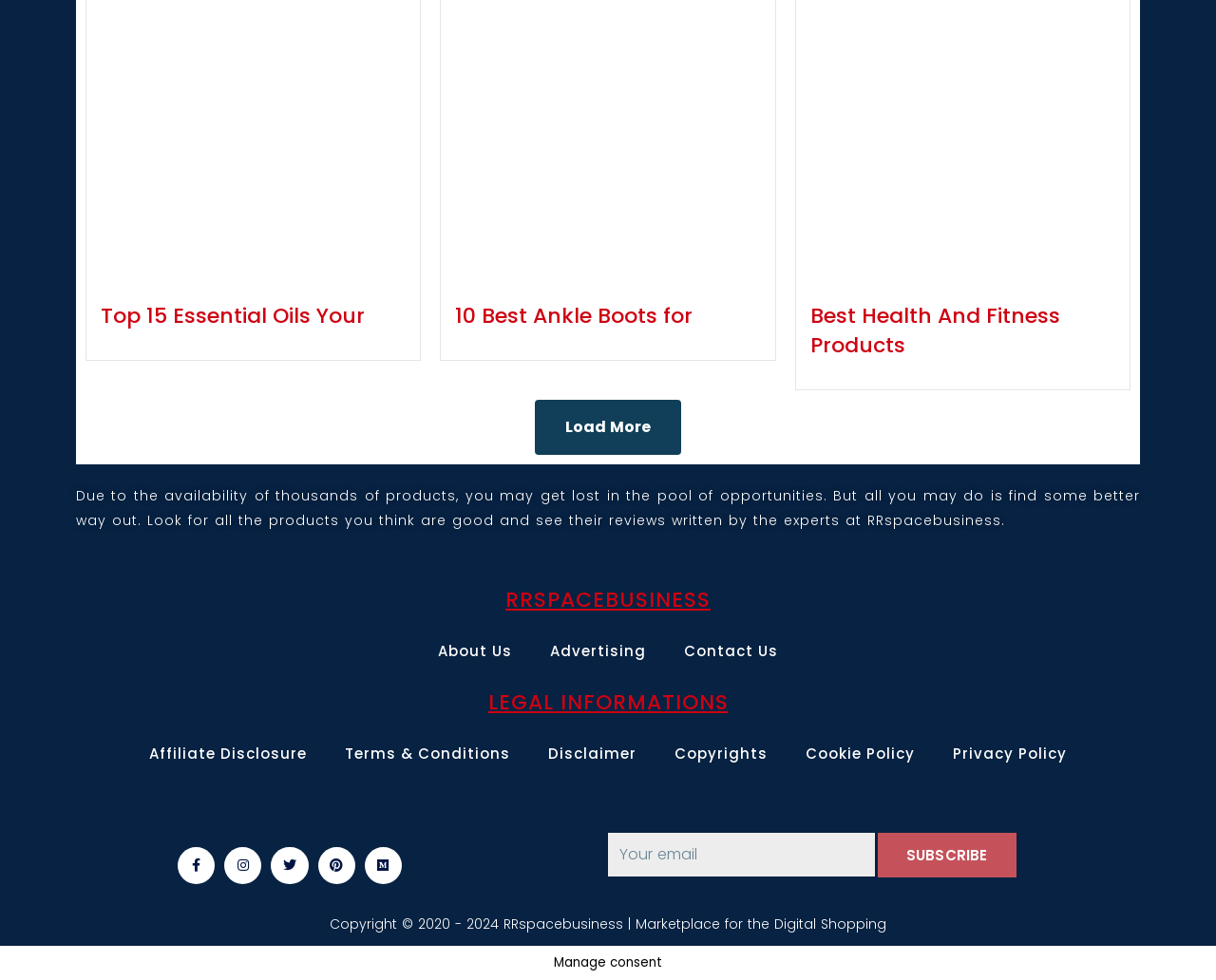Locate the UI element that matches the description Top 15 Essential Oils Your in the webpage screenshot. Return the bounding box coordinates in the format (top-left x, top-left y, bottom-right x, bottom-right y), with values ranging from 0 to 1.

[0.083, 0.307, 0.3, 0.337]